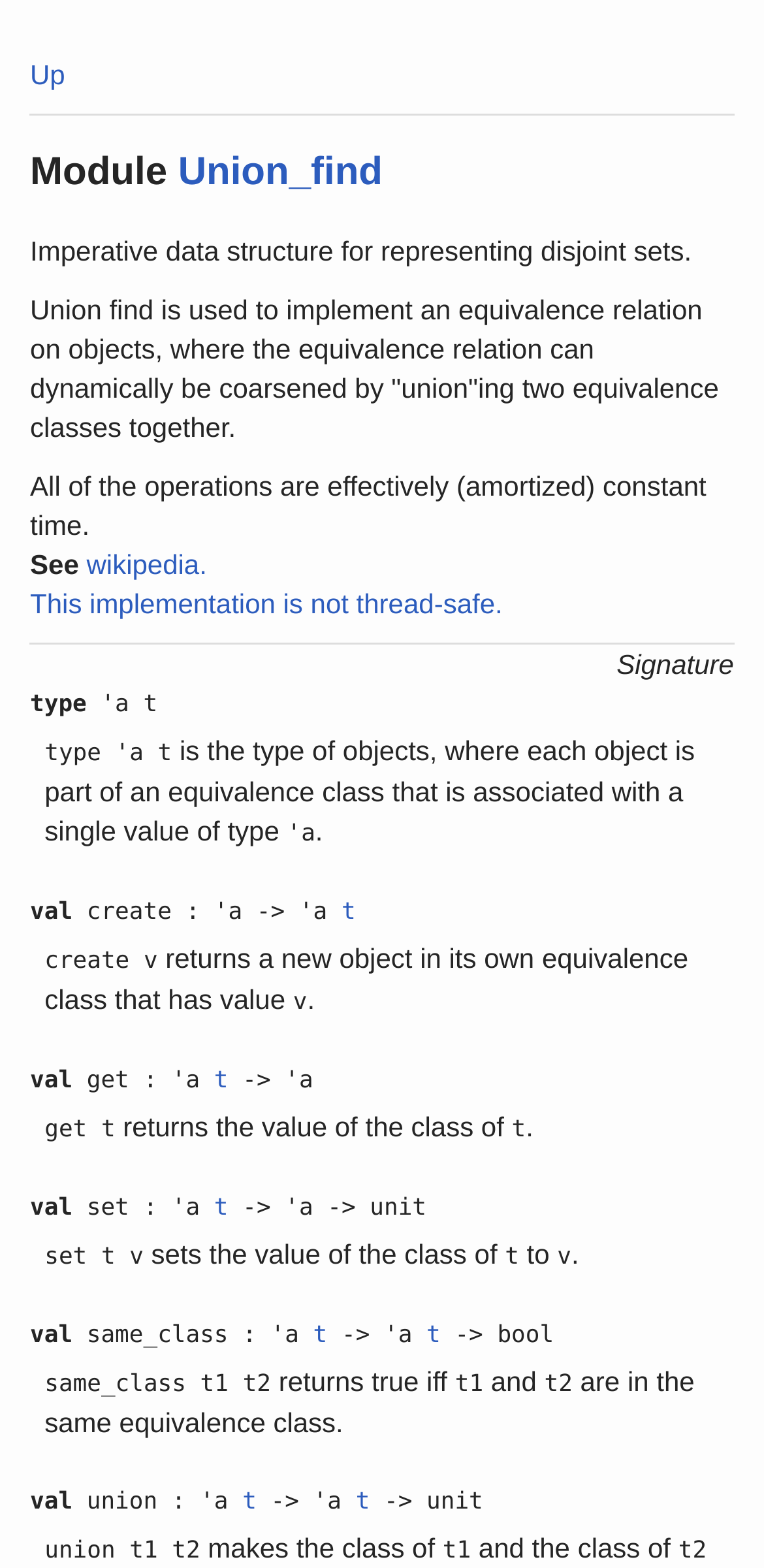Given the element description "t", identify the bounding box of the corresponding UI element.

[0.466, 0.948, 0.484, 0.966]